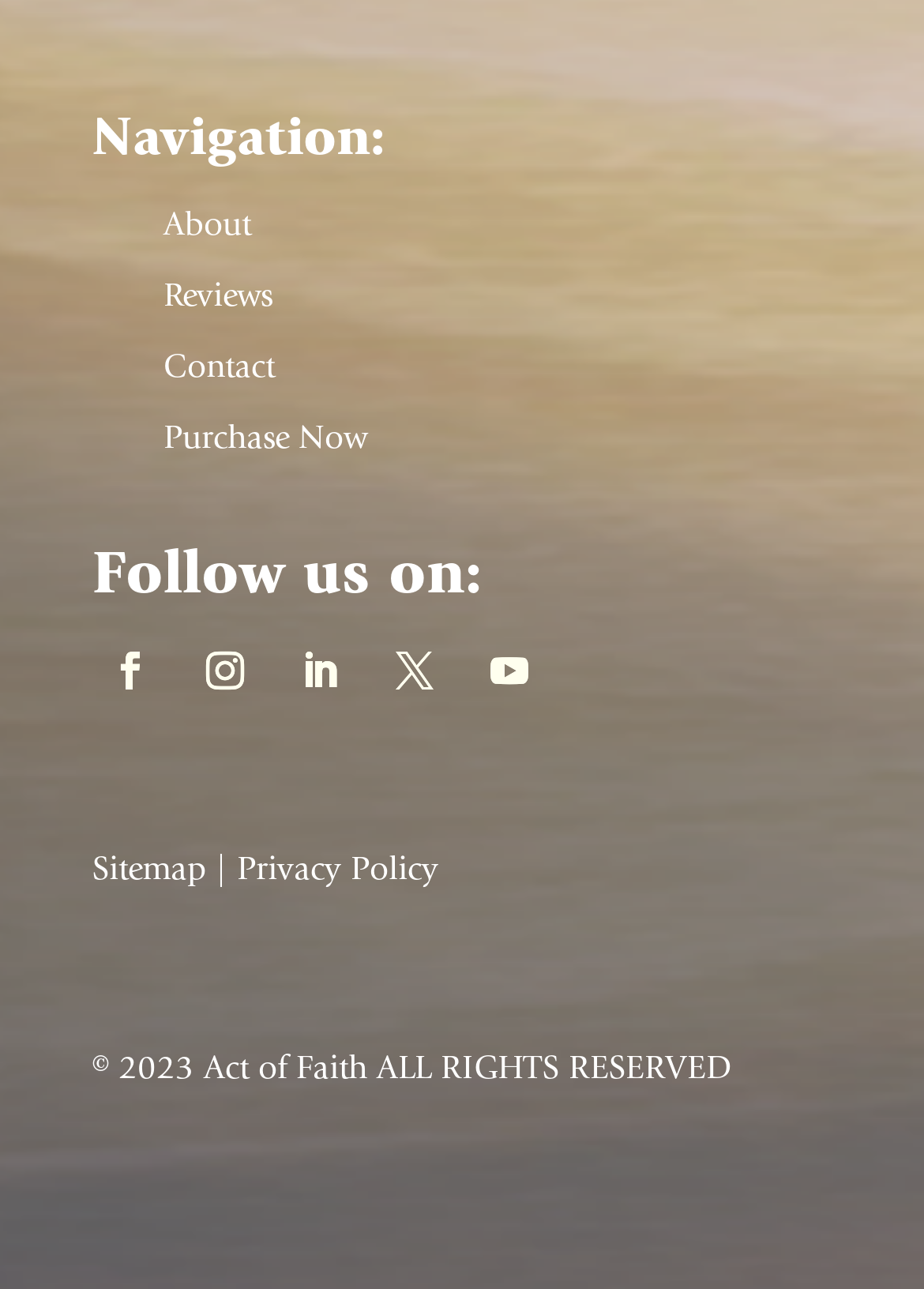Find the bounding box coordinates of the clickable region needed to perform the following instruction: "Read Privacy Policy". The coordinates should be provided as four float numbers between 0 and 1, i.e., [left, top, right, bottom].

[0.256, 0.663, 0.474, 0.689]